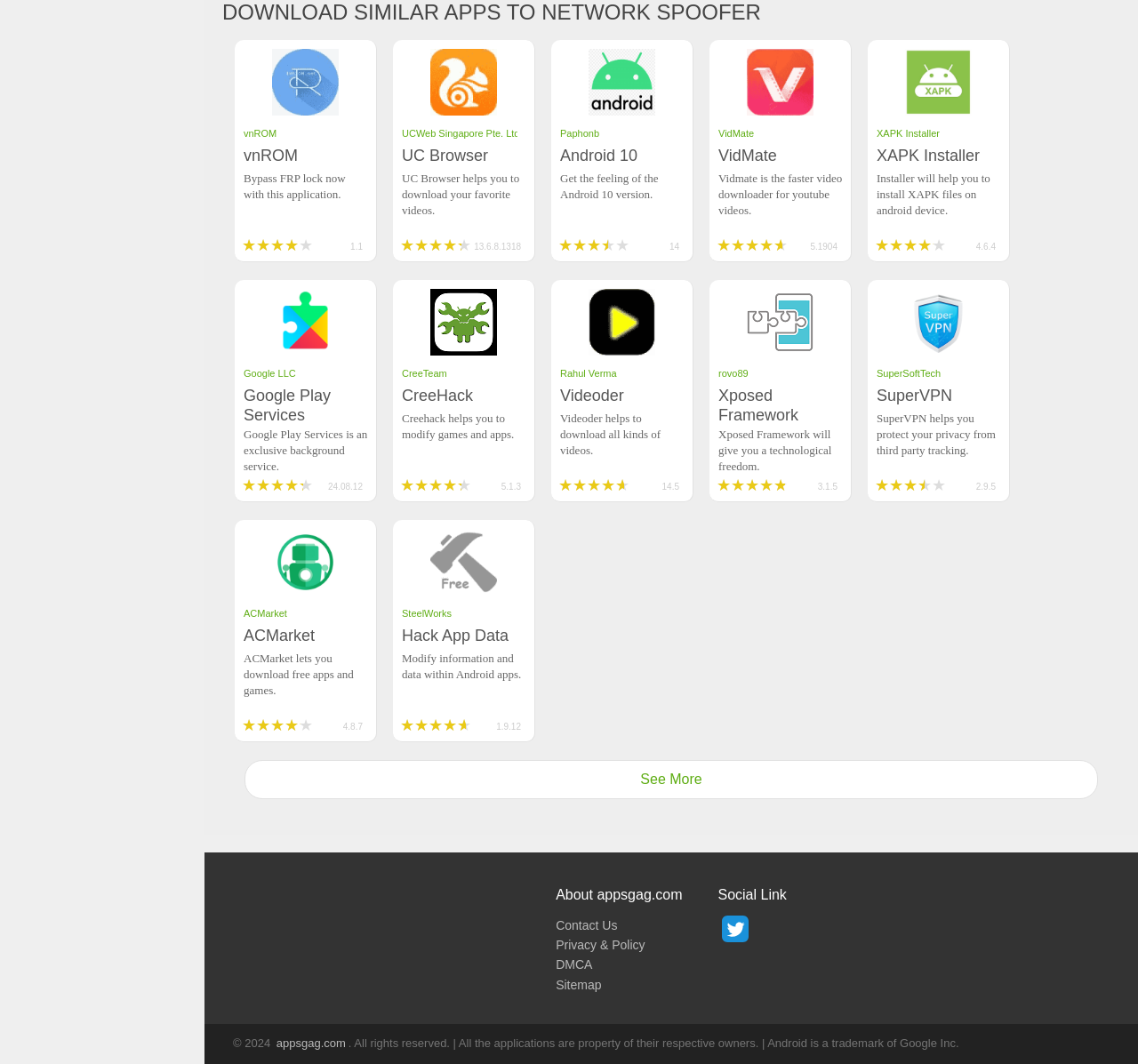Please find the bounding box coordinates of the element that needs to be clicked to perform the following instruction: "Install VidMate". The bounding box coordinates should be four float numbers between 0 and 1, represented as [left, top, right, bottom].

[0.623, 0.038, 0.748, 0.247]